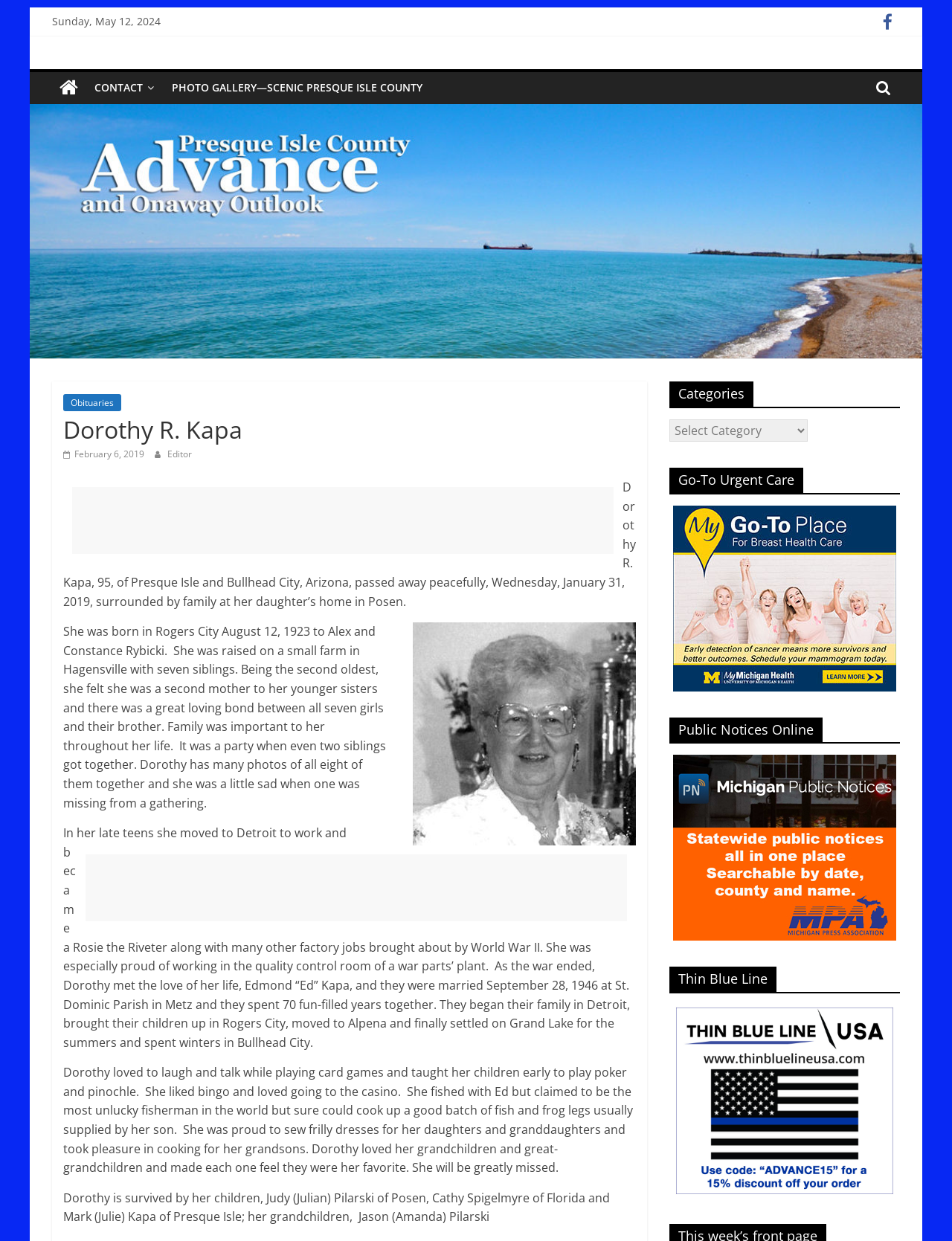What is the name of the person who passed away?
Use the information from the image to give a detailed answer to the question.

I found the answer by looking at the heading 'Dorothy R. Kapa' which is a sub-element of the HeaderAsNonLandmark element. This heading is likely to be the title of the obituary article, and therefore, the name of the person who passed away.